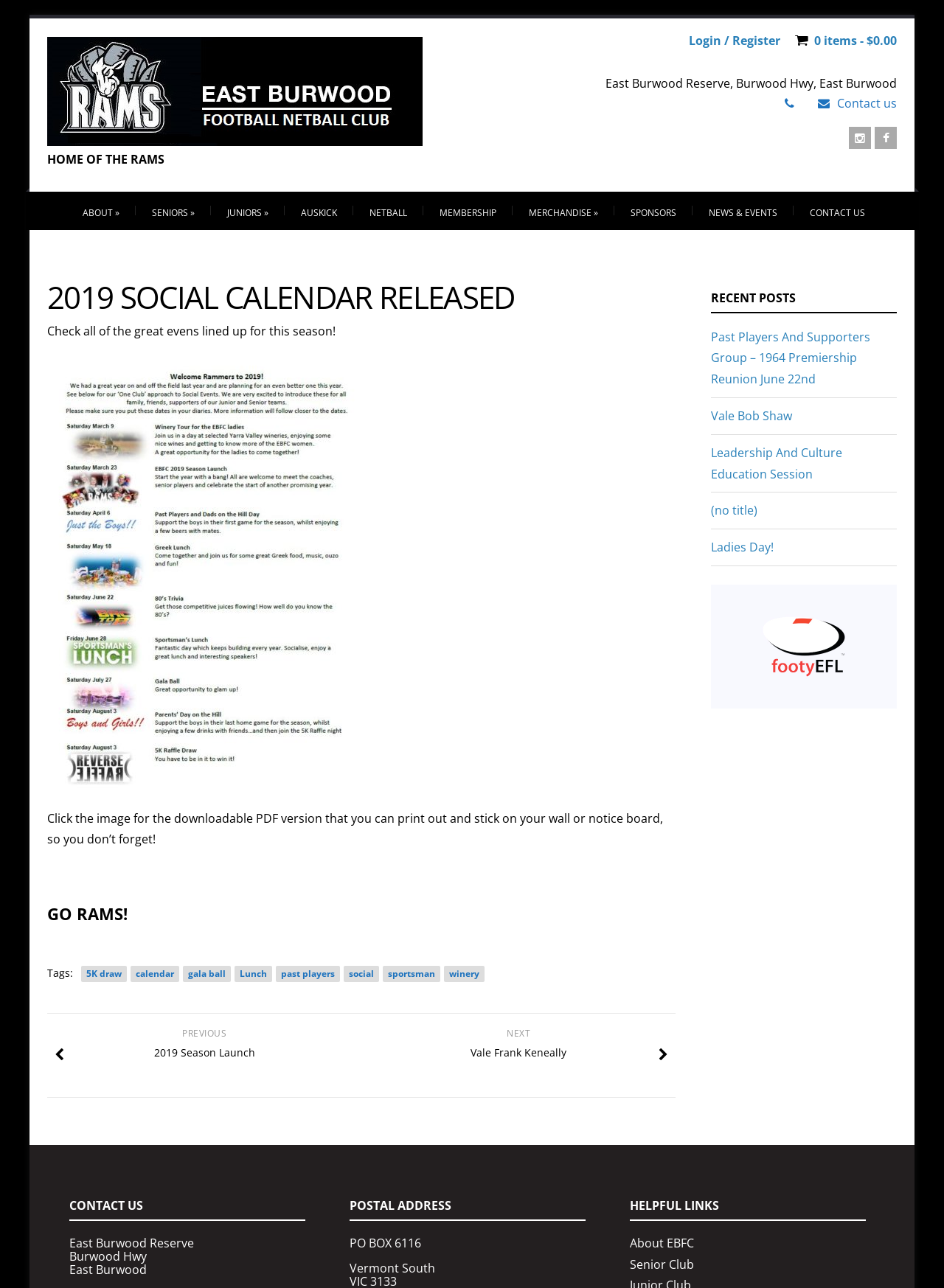Locate the bounding box coordinates of the clickable element to fulfill the following instruction: "View the 2019 social calendar". Provide the coordinates as four float numbers between 0 and 1 in the format [left, top, right, bottom].

[0.05, 0.276, 0.409, 0.289]